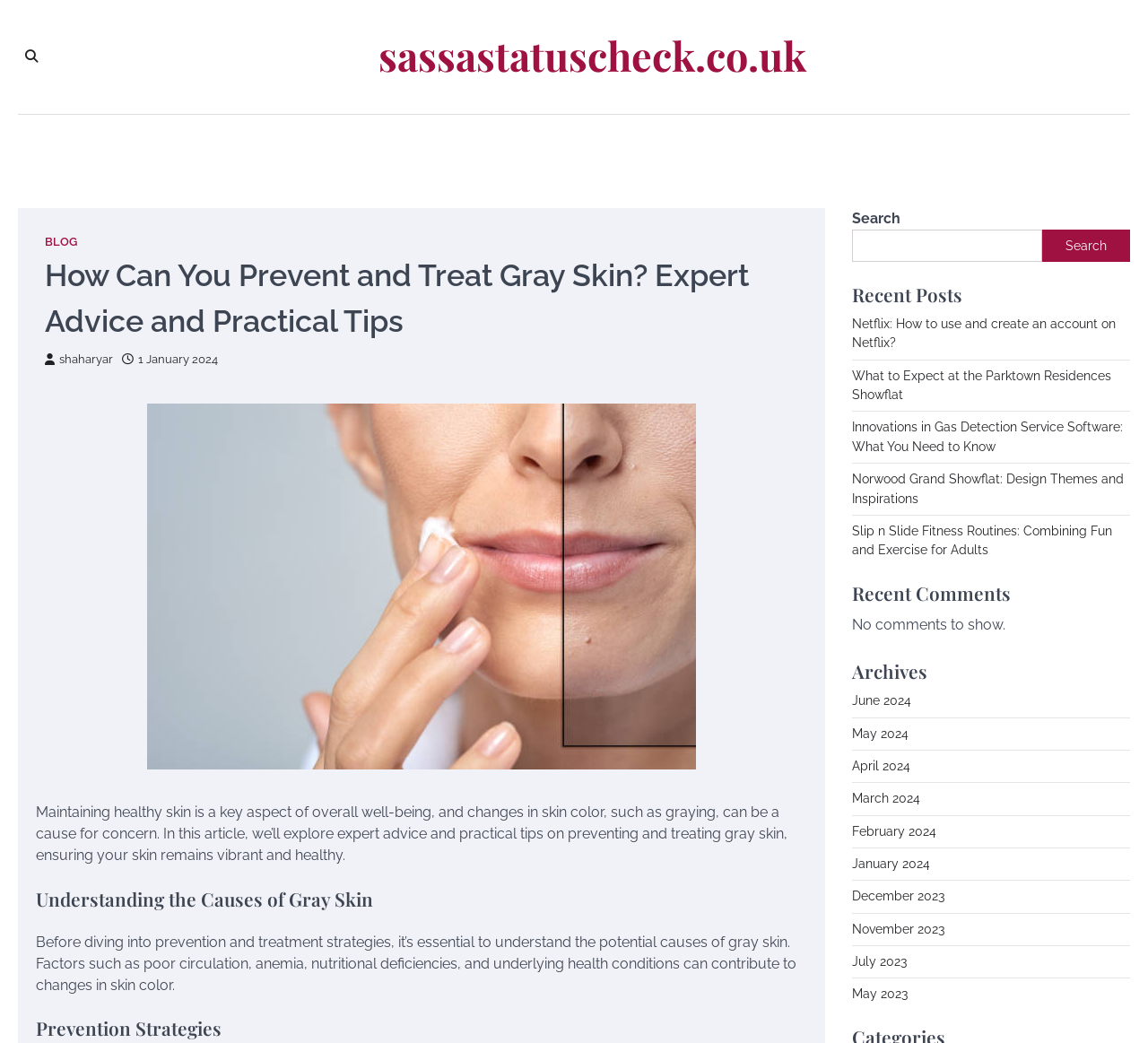Specify the bounding box coordinates of the element's area that should be clicked to execute the given instruction: "View Corporate Office information". The coordinates should be four float numbers between 0 and 1, i.e., [left, top, right, bottom].

None